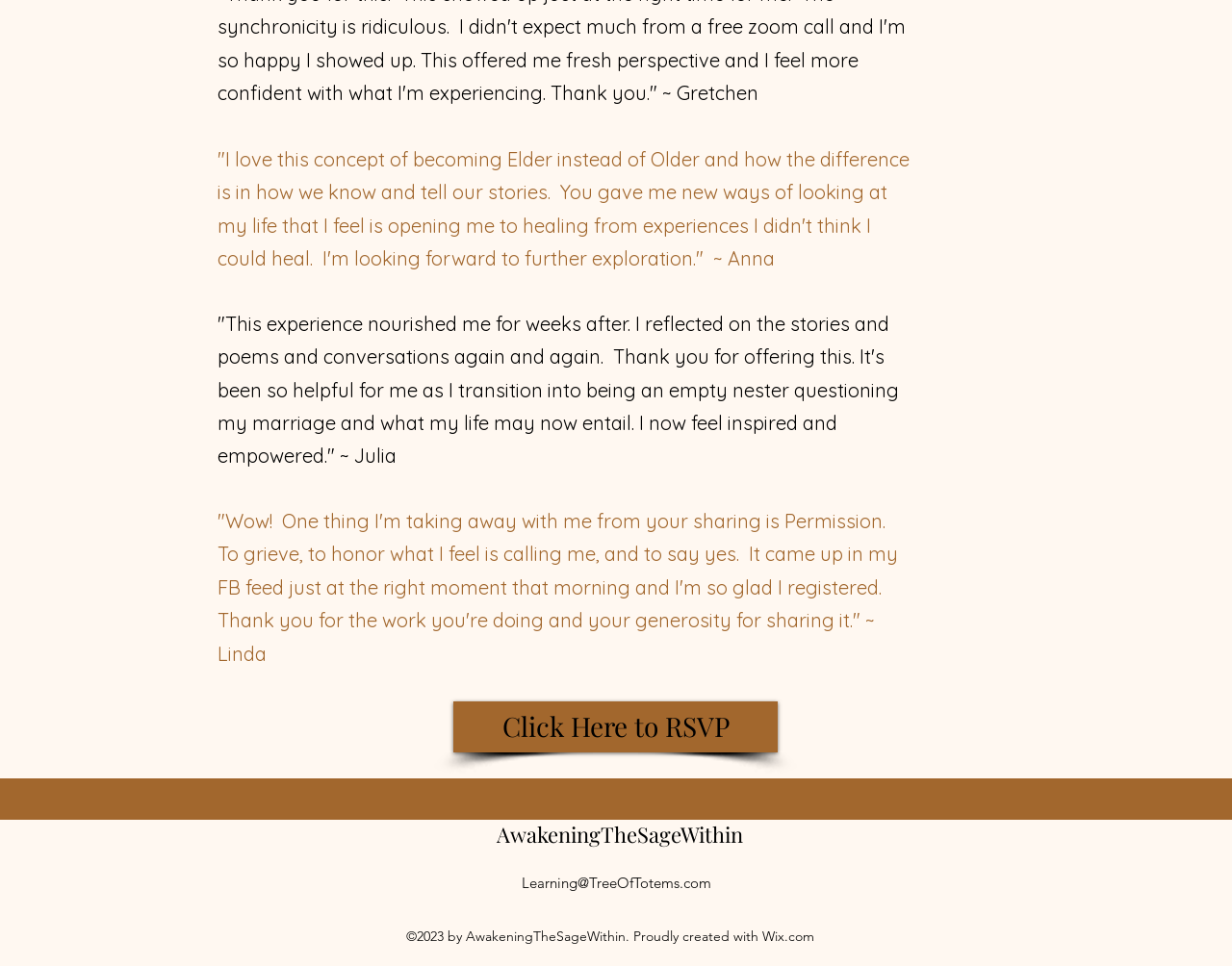What is the contact email of the website?
Provide a one-word or short-phrase answer based on the image.

Learning@TreeOfTotems.com